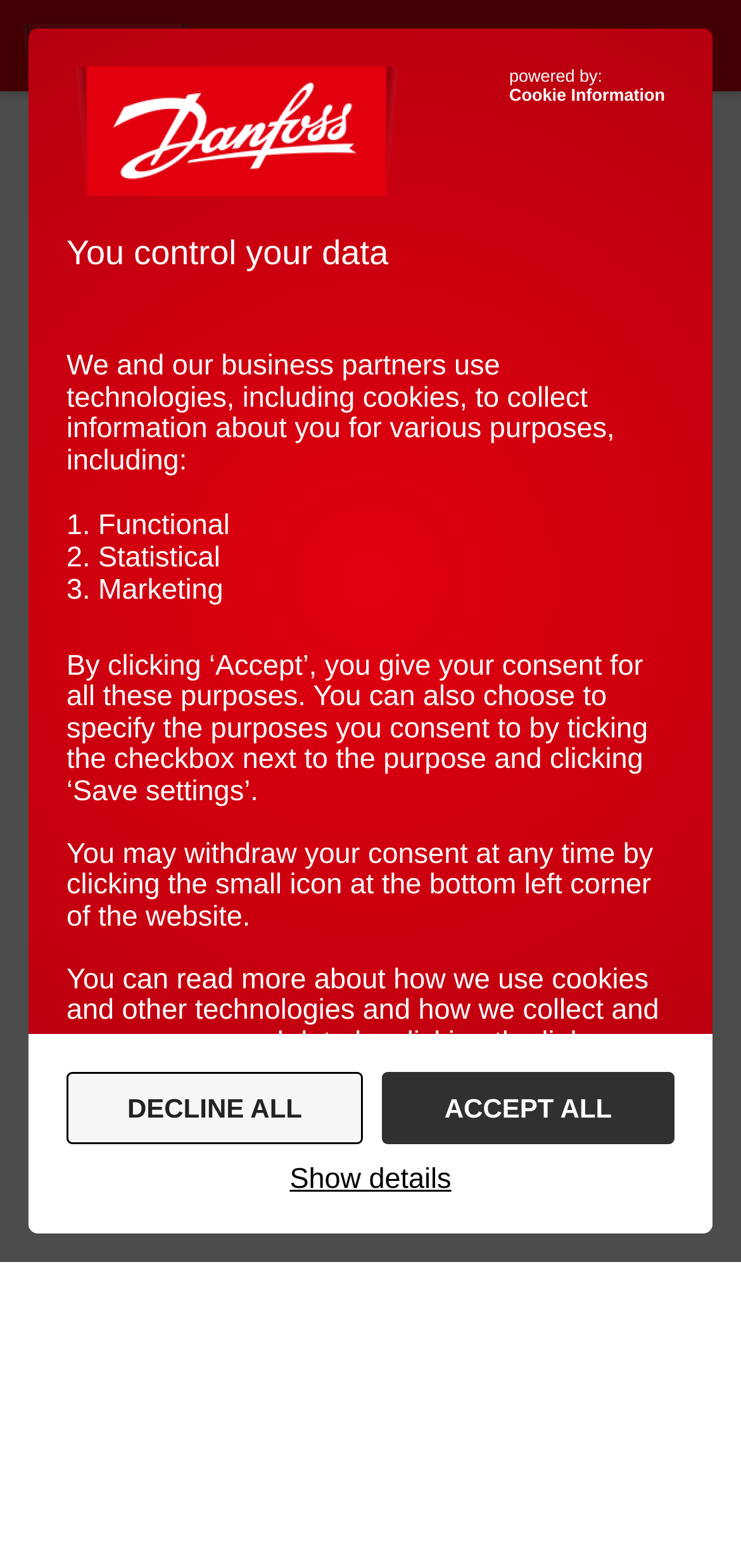From the webpage screenshot, identify the region described by aria-label="Open the menu". Provide the bounding box coordinates as (top-left x, top-left y, bottom-right x, bottom-right y), with each value being a floating point number between 0 and 1.

[0.856, 0.0, 1.0, 0.058]